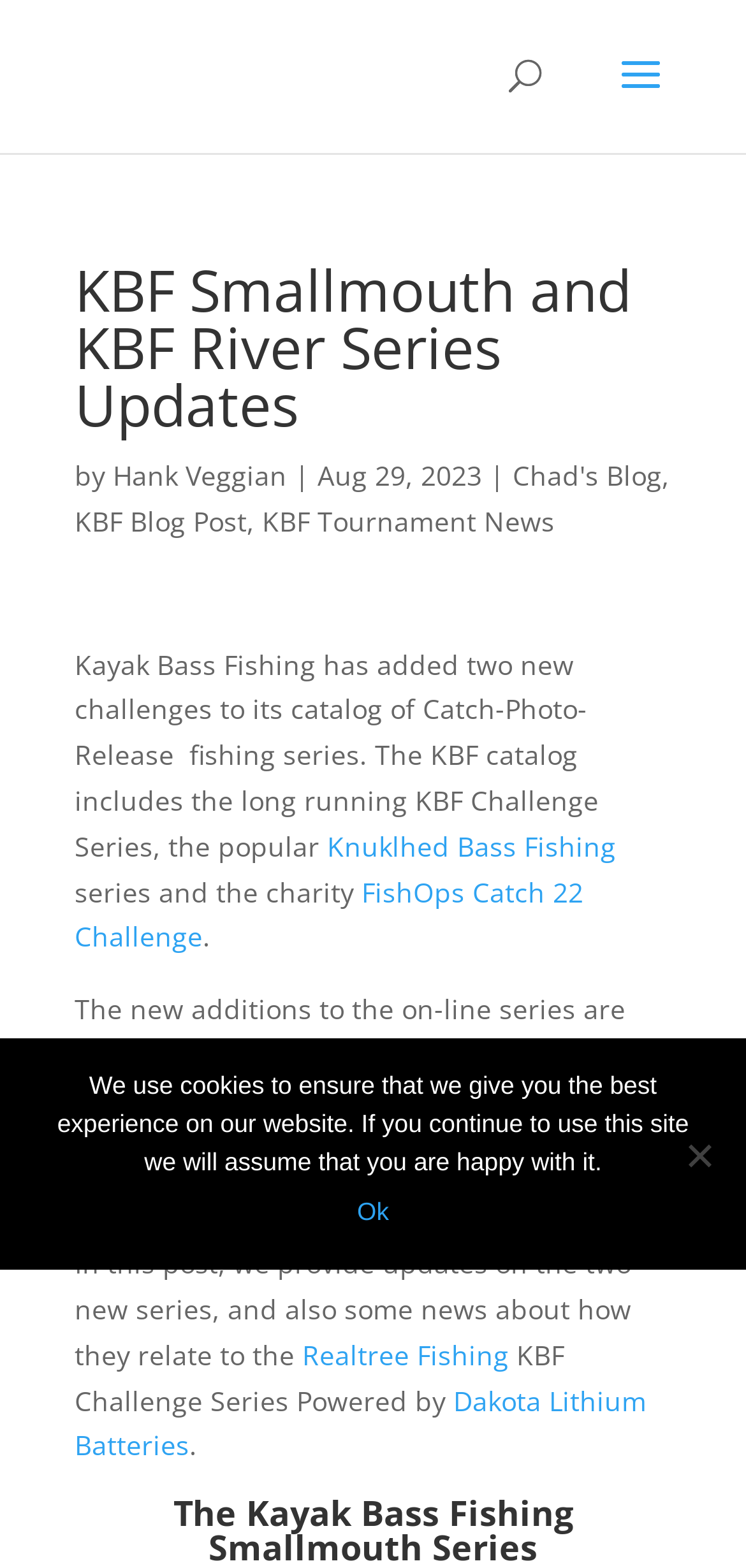Determine the bounding box for the UI element that matches this description: "Ok".

[0.479, 0.761, 0.521, 0.785]